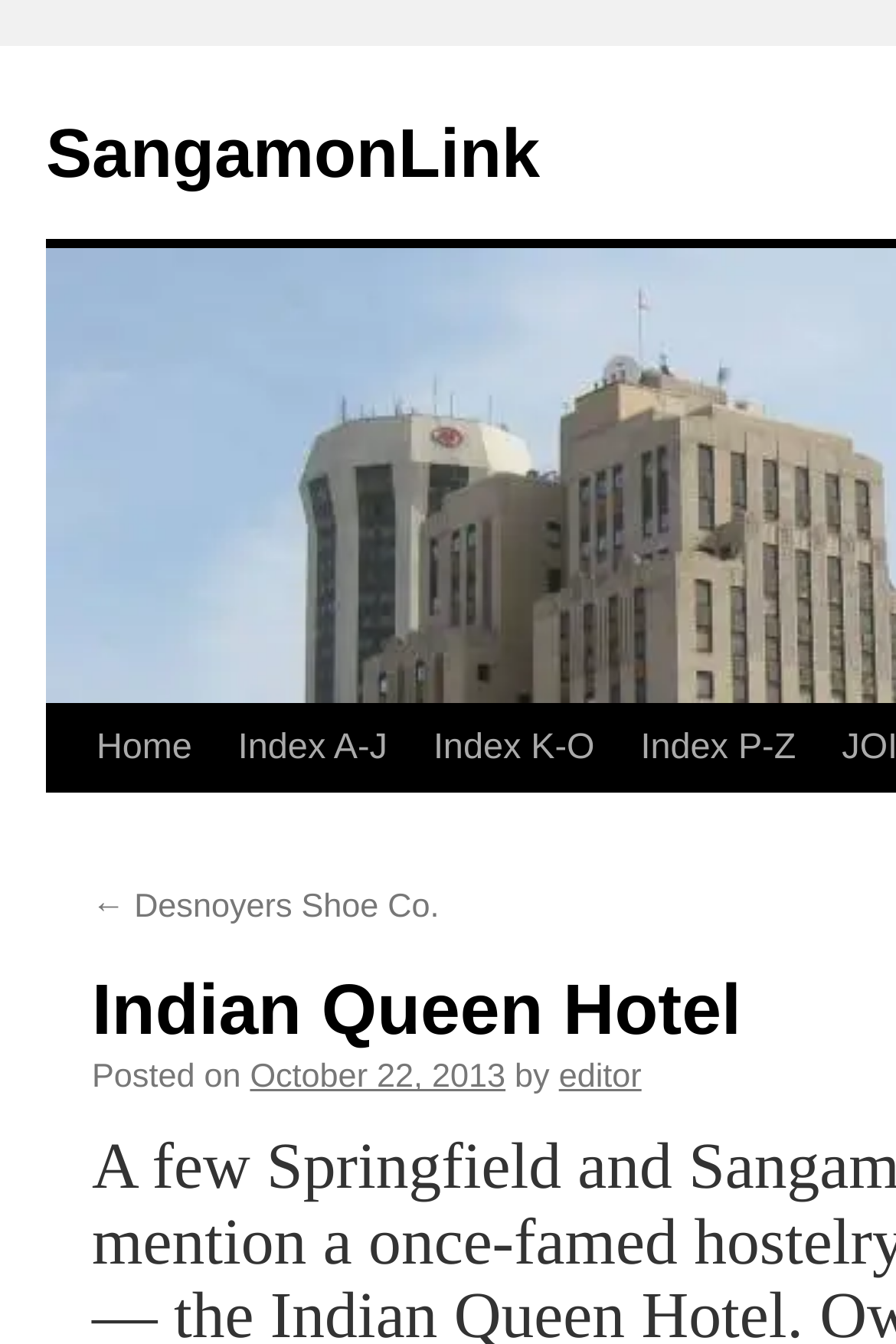Please answer the following question using a single word or phrase: 
How many index links are available?

3